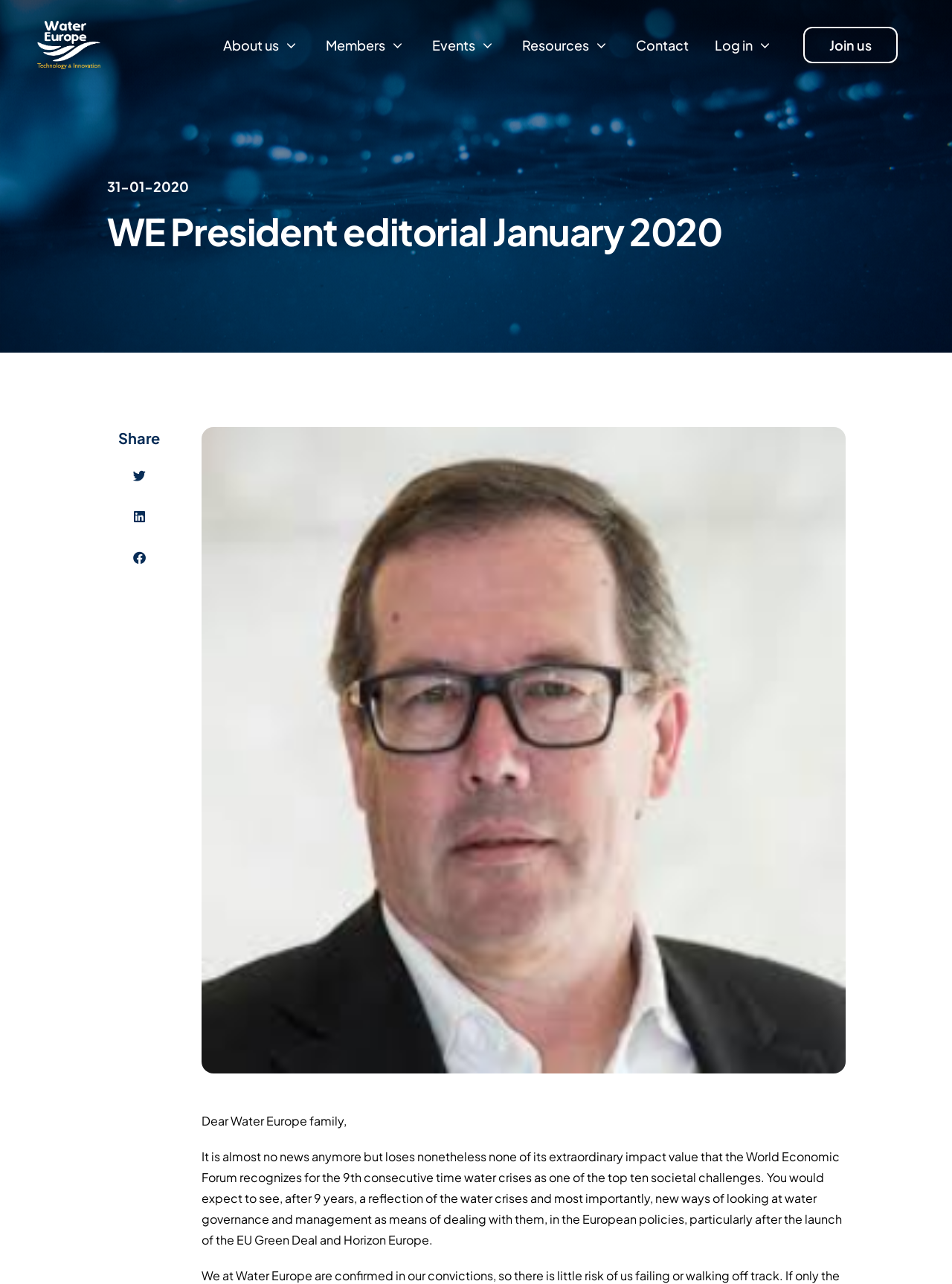Could you identify the text that serves as the heading for this webpage?

WE President editorial January 2020